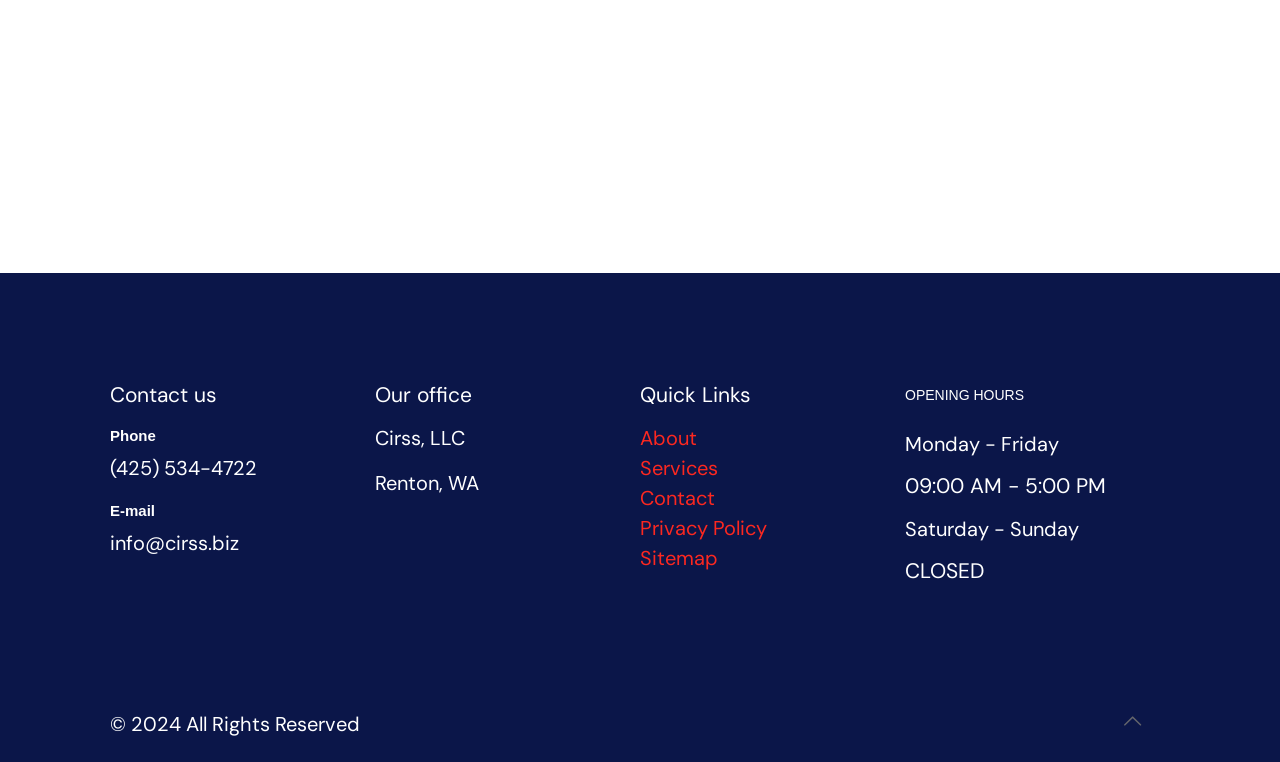What is the email address of Cirss, LLC?
Provide a well-explained and detailed answer to the question.

I found the email address by looking at the 'Contact us' section, where it is listed under the 'E-mail' heading.